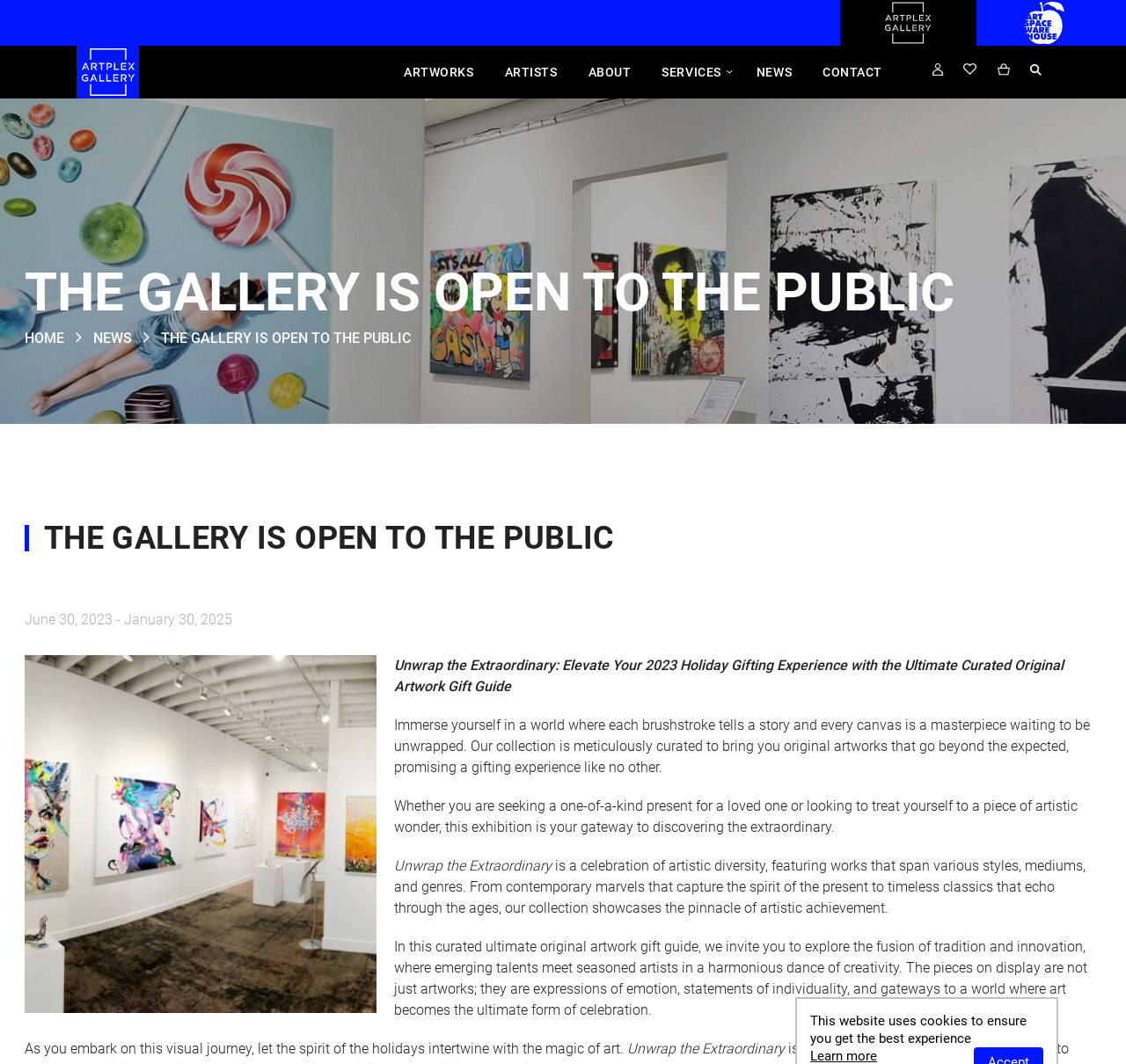Please find the bounding box coordinates of the clickable region needed to complete the following instruction: "Learn more about cookies". The bounding box coordinates must consist of four float numbers between 0 and 1, i.e., [left, top, right, bottom].

[0.72, 0.985, 0.779, 1.0]